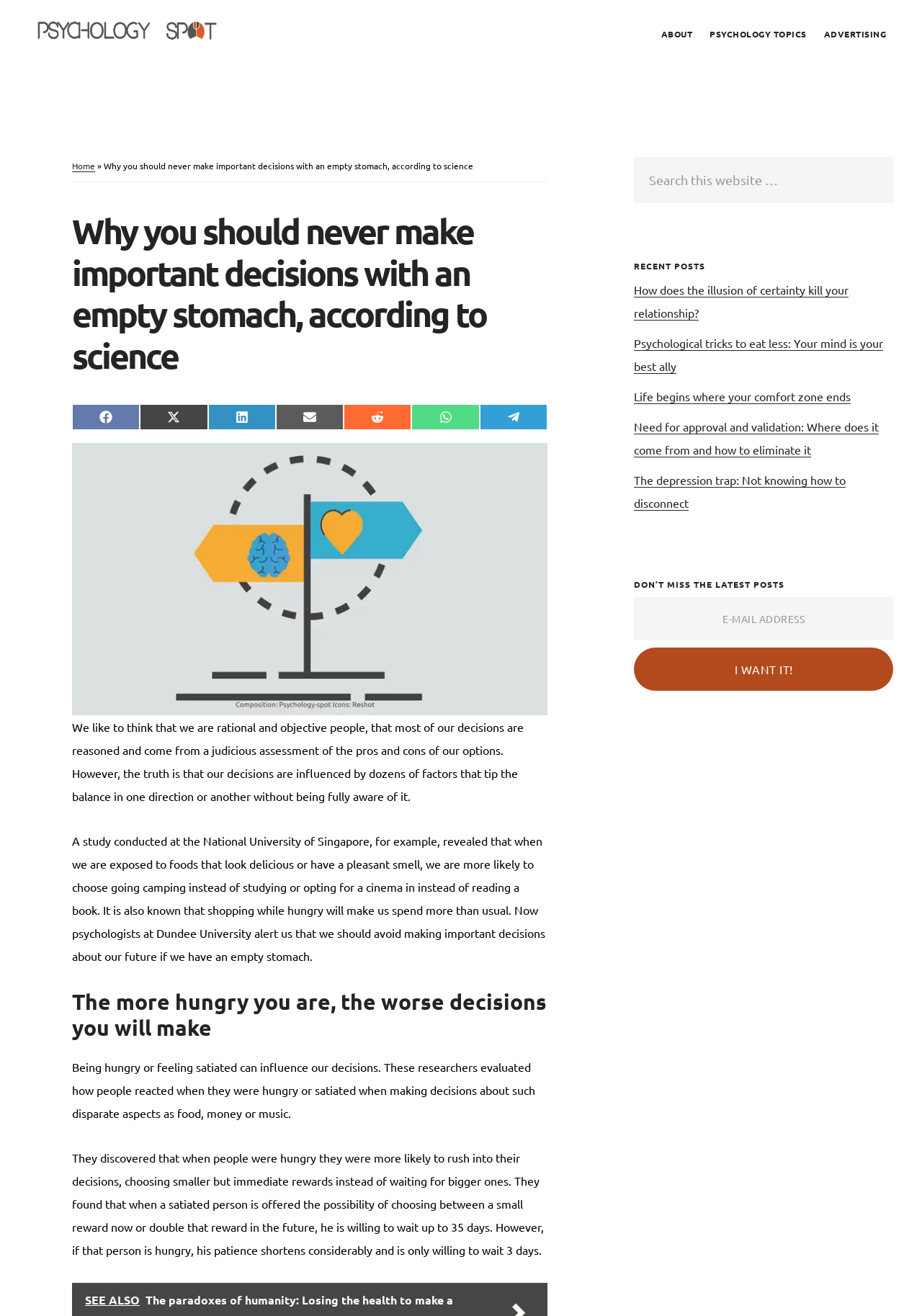Determine the bounding box coordinates of the region I should click to achieve the following instruction: "Subscribe to the latest posts by email". Ensure the bounding box coordinates are four float numbers between 0 and 1, i.e., [left, top, right, bottom].

[0.688, 0.492, 0.969, 0.525]